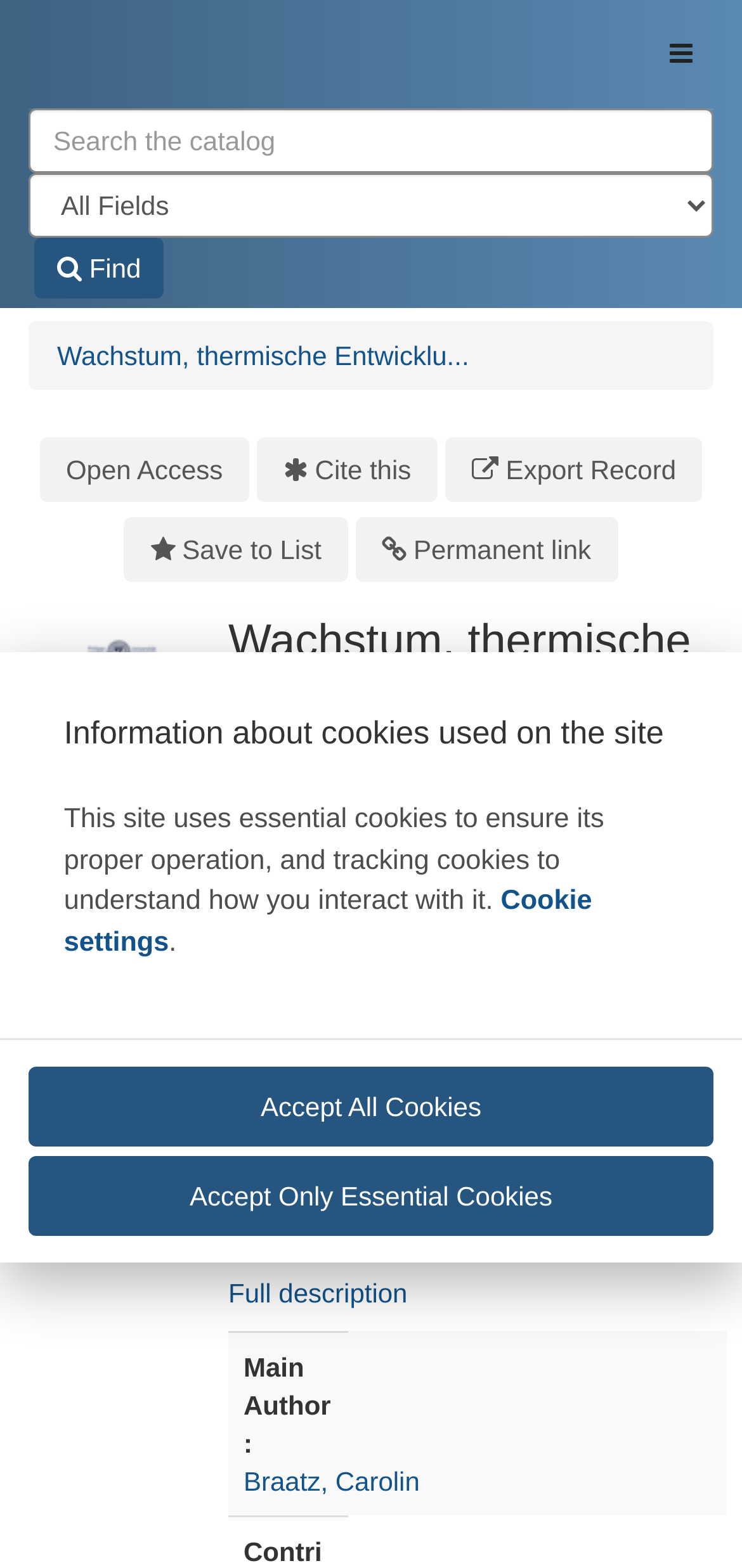Who is the main author of the publication?
We need a detailed and exhaustive answer to the question. Please elaborate.

I found the main author of the publication by looking at the section that lists the author information, where it says 'Main Author: Braatz, Carolin'.